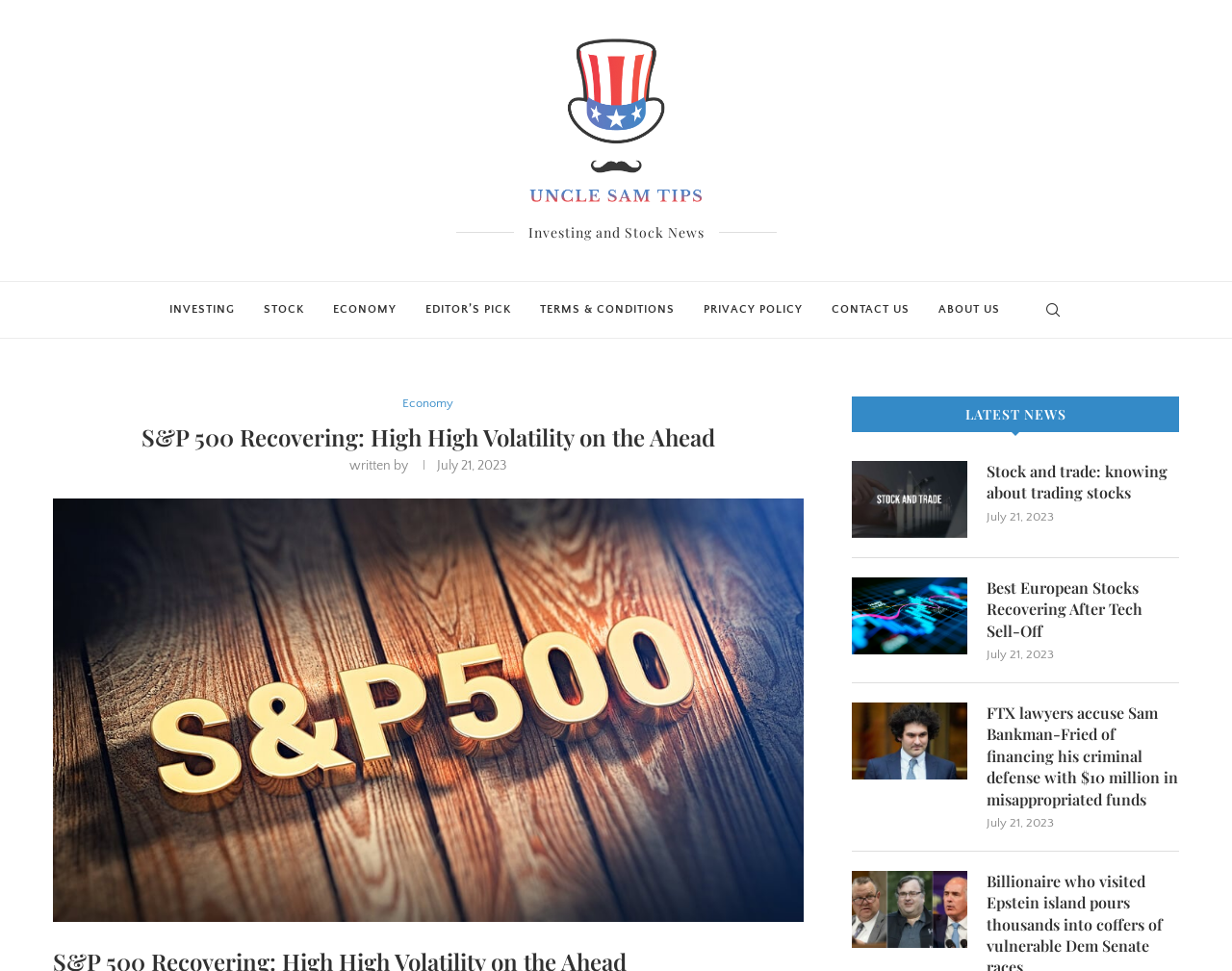Respond to the question below with a single word or phrase:
What are the main categories of news on this website?

INVESTING, STOCK, ECONOMY, EDITOR'S PICK